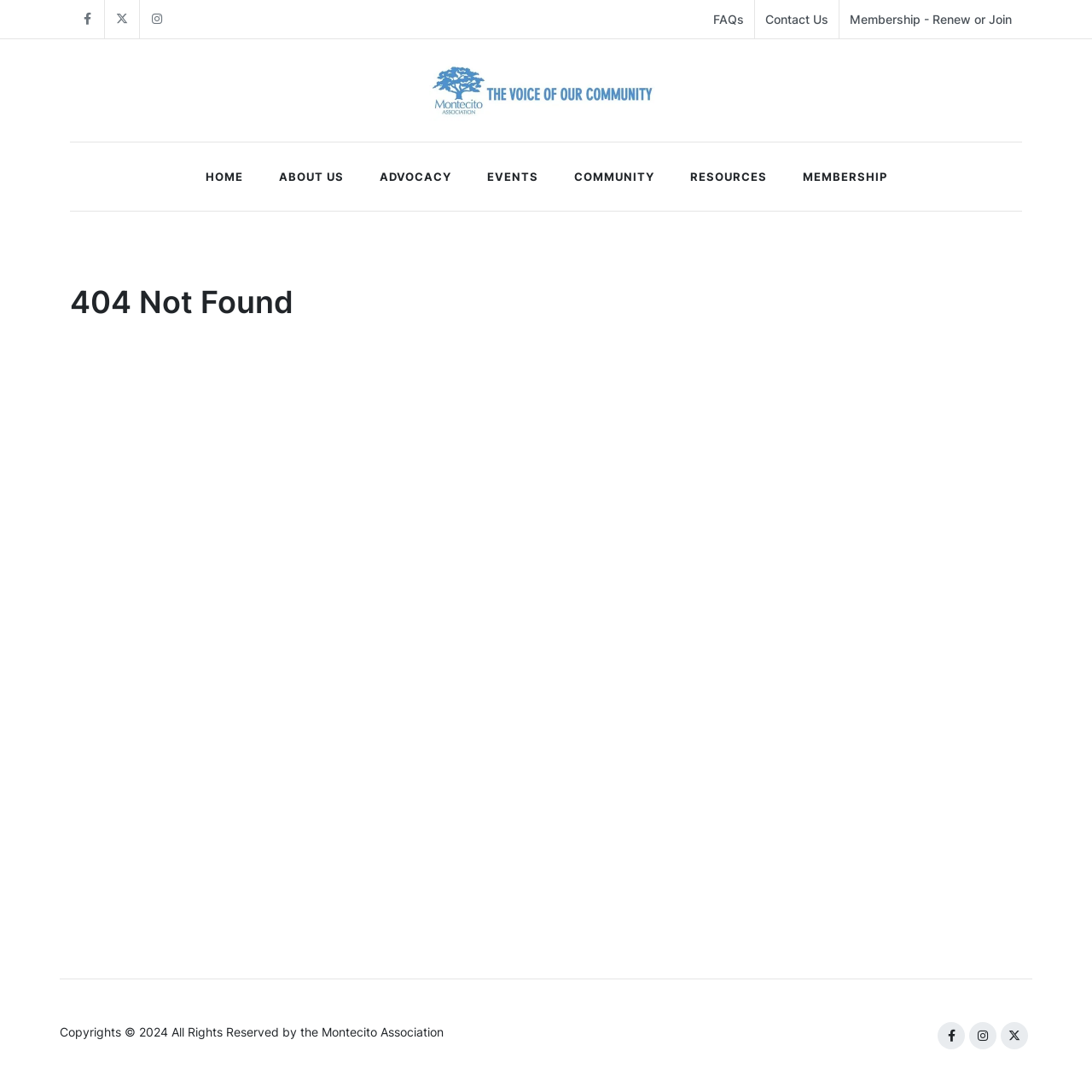Determine the bounding box of the UI component based on this description: "FAQs". The bounding box coordinates should be four float values between 0 and 1, i.e., [left, top, right, bottom].

[0.644, 0.0, 0.691, 0.035]